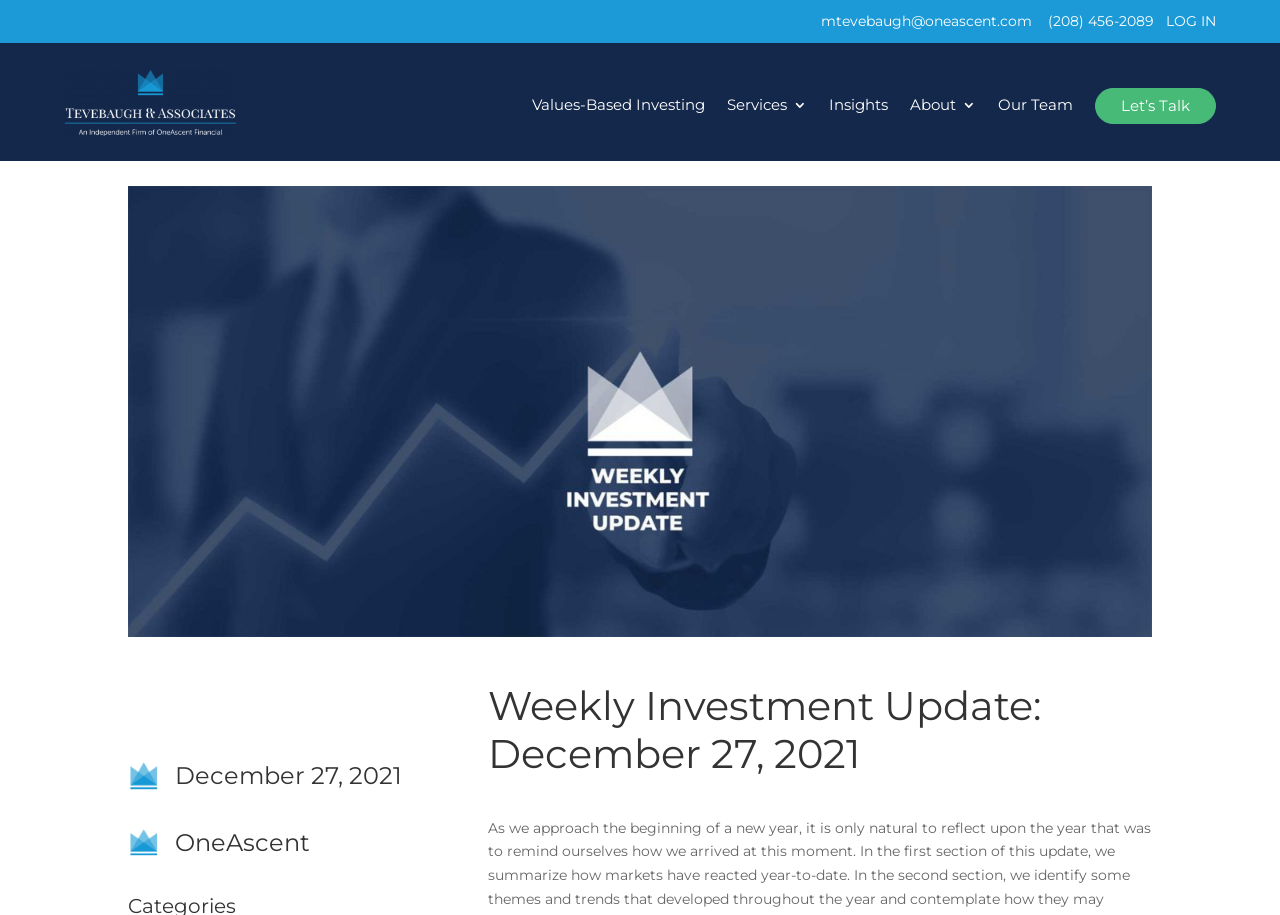What is the topic of the update?
Please provide a single word or phrase as your answer based on the screenshot.

Weekly Investment